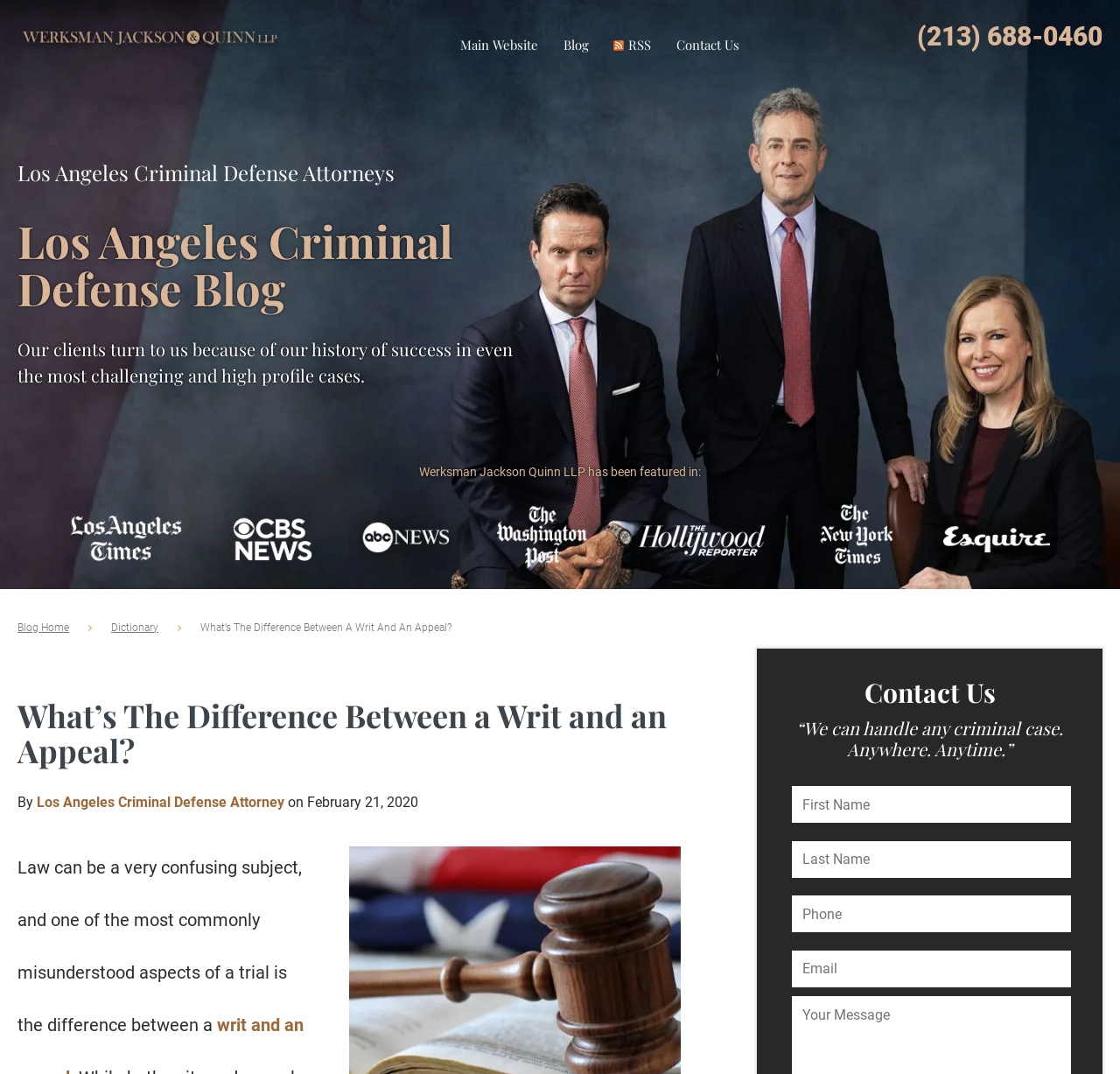How many textboxes are there in the contact form?
Kindly answer the question with as much detail as you can.

The contact form is located at the bottom of the webpage, and it has four textboxes: 'First Name', 'Last Name', 'Phone', and 'Email'. All of these textboxes are required.